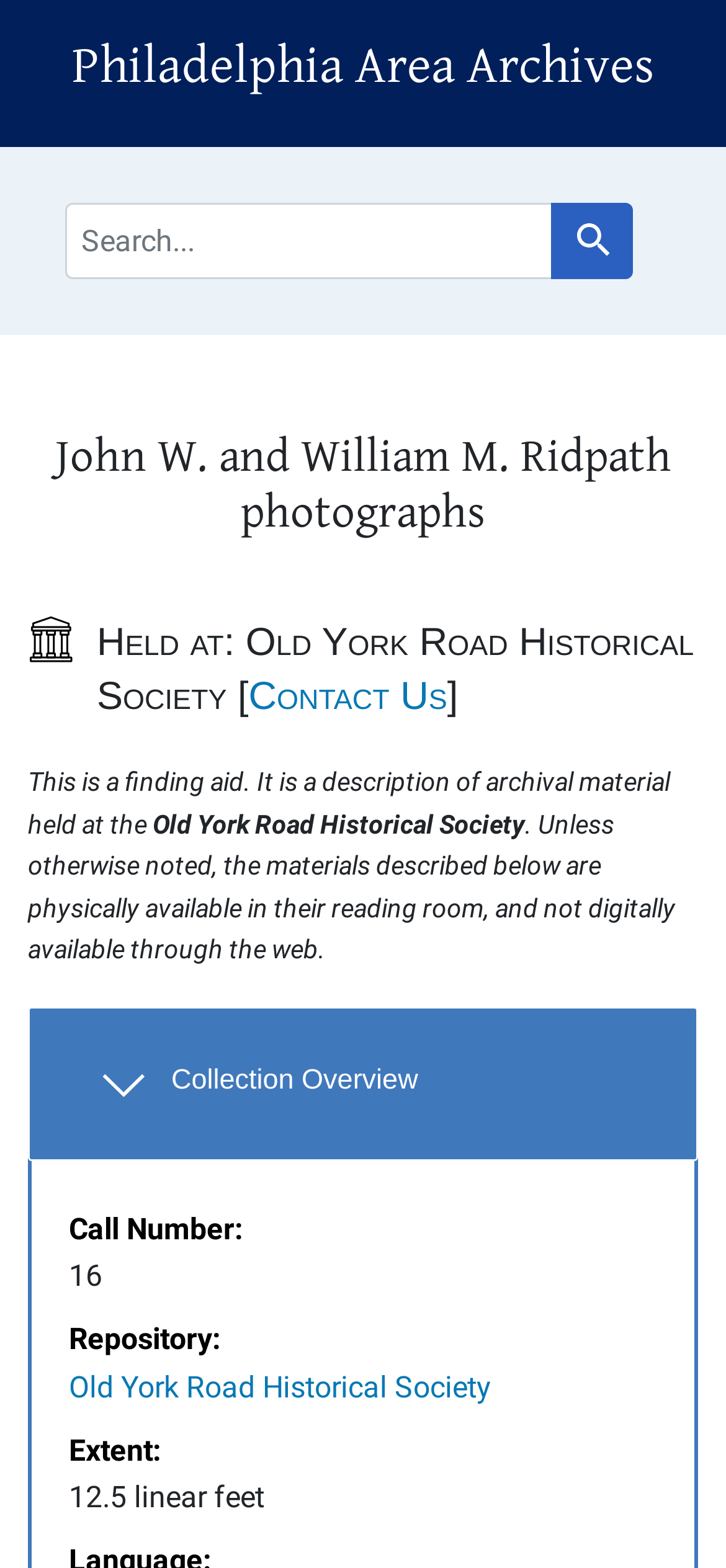Calculate the bounding box coordinates of the UI element given the description: "Collection Overview".

[0.038, 0.642, 0.962, 0.741]